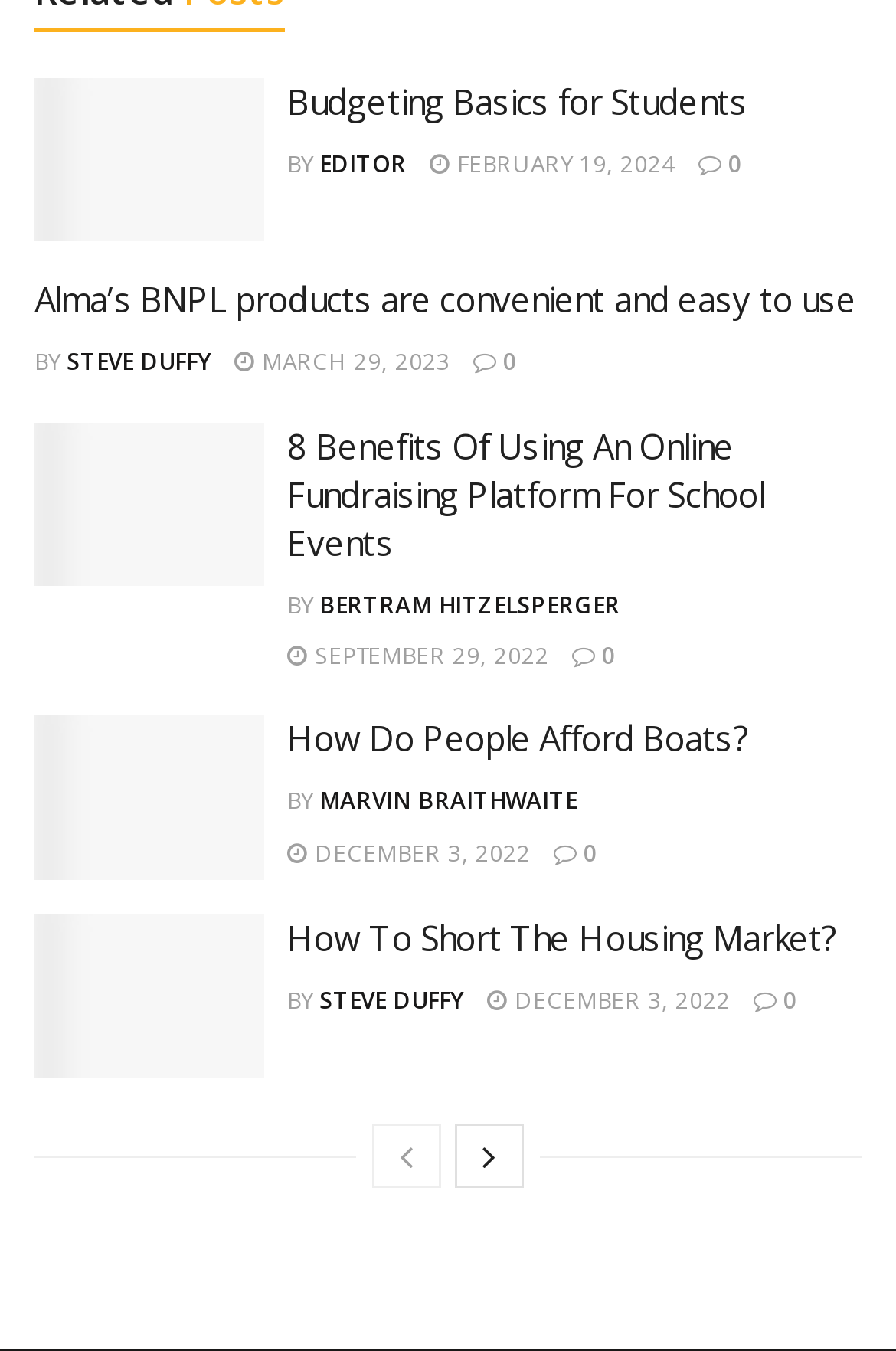Please find the bounding box coordinates of the clickable region needed to complete the following instruction: "Read about how people afford boats". The bounding box coordinates must consist of four float numbers between 0 and 1, i.e., [left, top, right, bottom].

[0.321, 0.53, 0.836, 0.564]